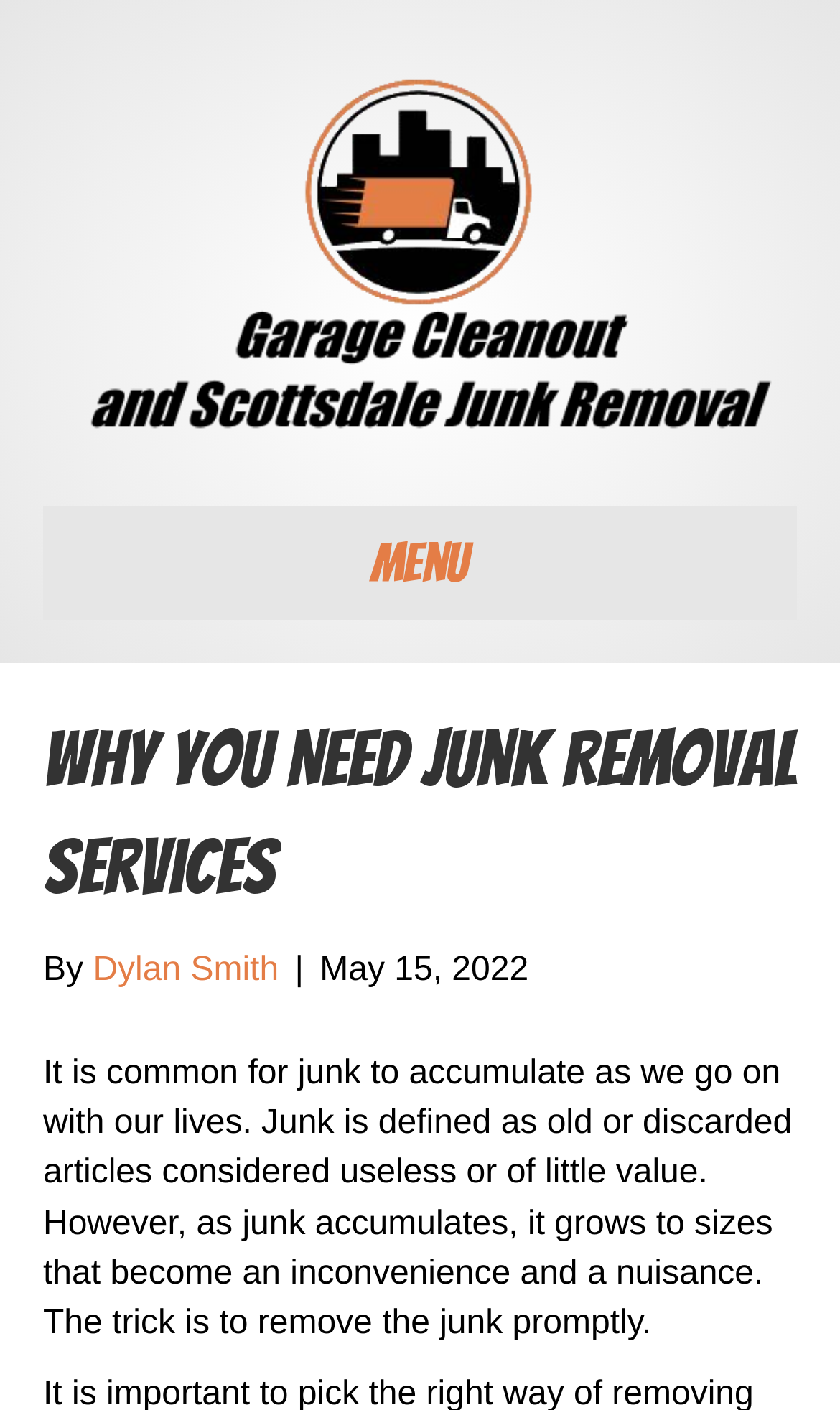Please provide a one-word or phrase answer to the question: 
What is the topic of the article?

Junk removal services